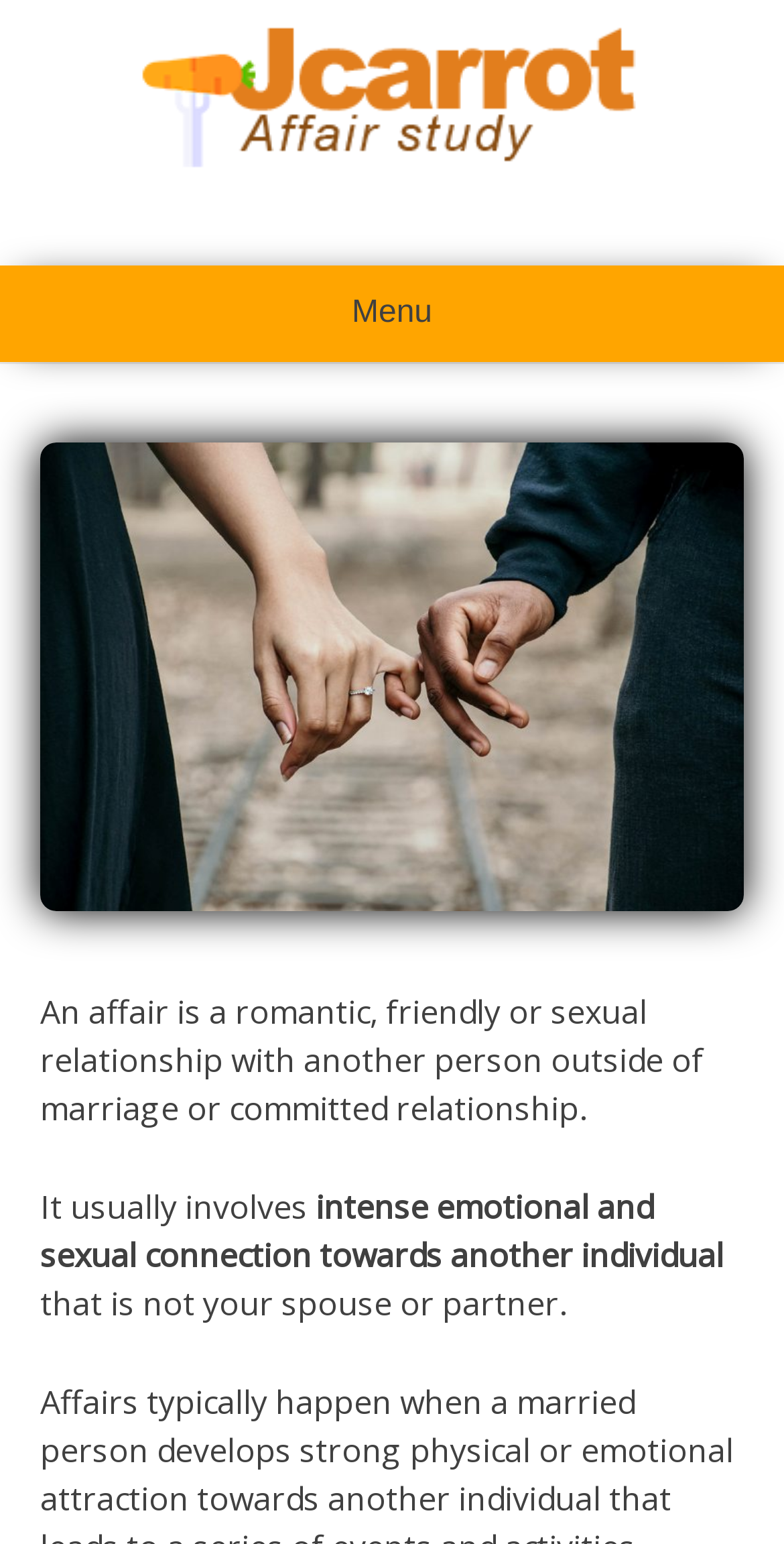How many sentences are in the menu dropdown?
Using the image, respond with a single word or phrase.

4